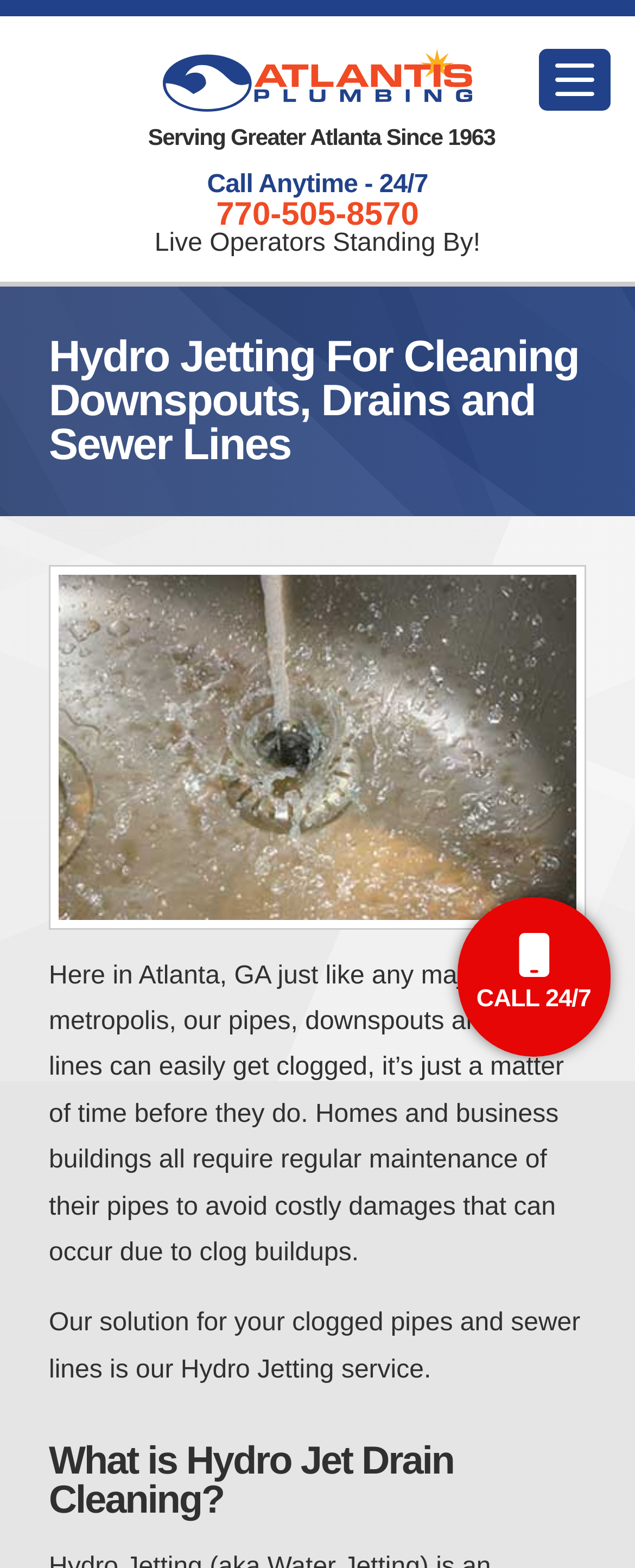Bounding box coordinates are given in the format (top-left x, top-left y, bottom-right x, bottom-right y). All values should be floating point numbers between 0 and 1. Provide the bounding box coordinate for the UI element described as: 770-505-8570

[0.34, 0.125, 0.66, 0.148]